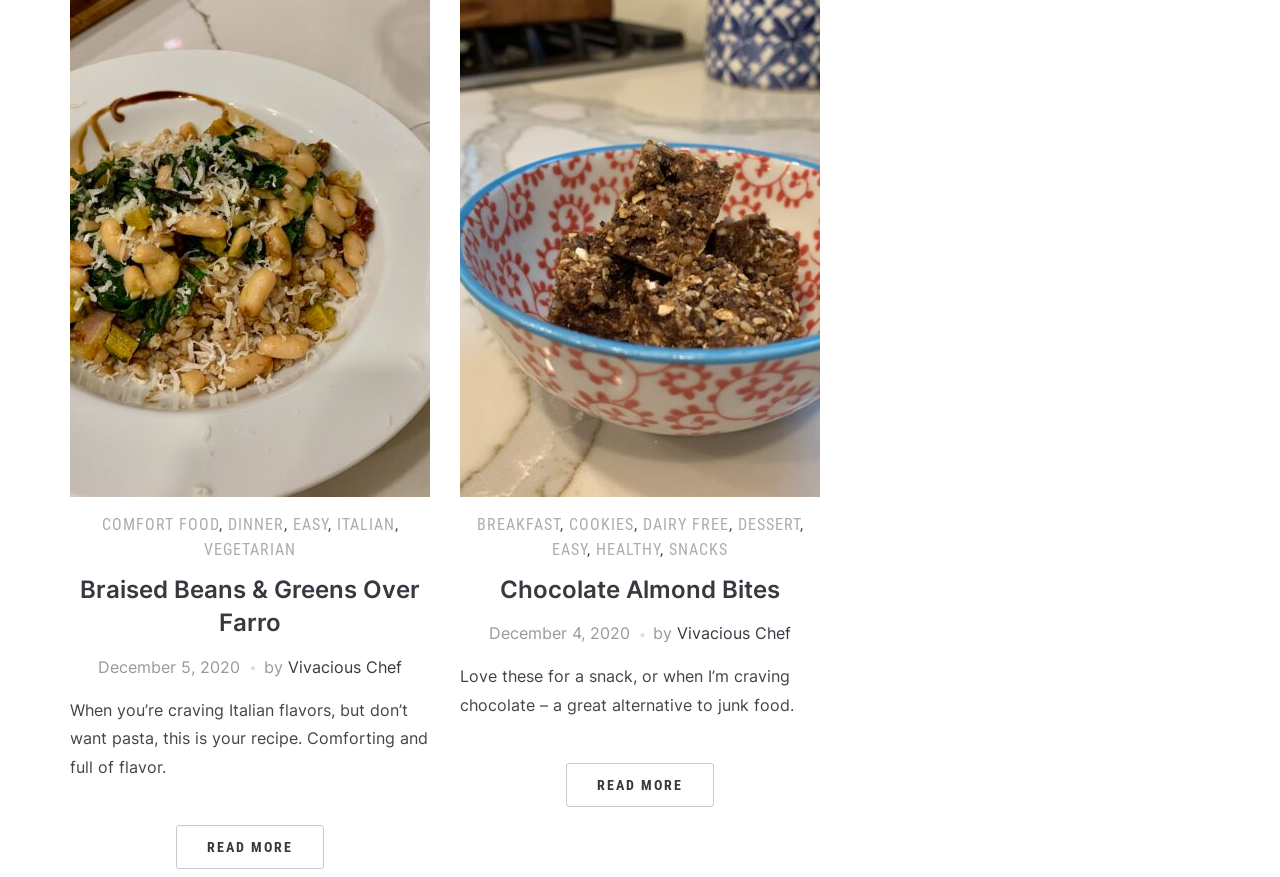Please answer the following question using a single word or phrase: 
What type of food is 'Almond Date Bites'?

Dessert